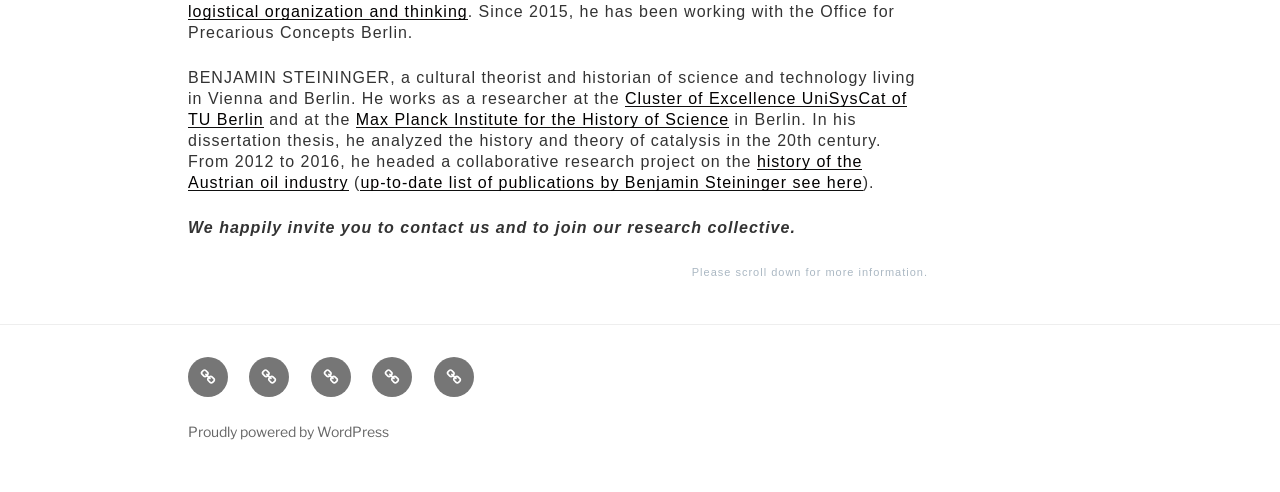Please provide a comprehensive response to the question below by analyzing the image: 
Where does Benjamin Steininger work?

According to the text, Benjamin Steininger works as a researcher at the 'Cluster of Excellence UniSysCat of TU Berlin' and at the 'Max Planck Institute for the History of Science' in Berlin.